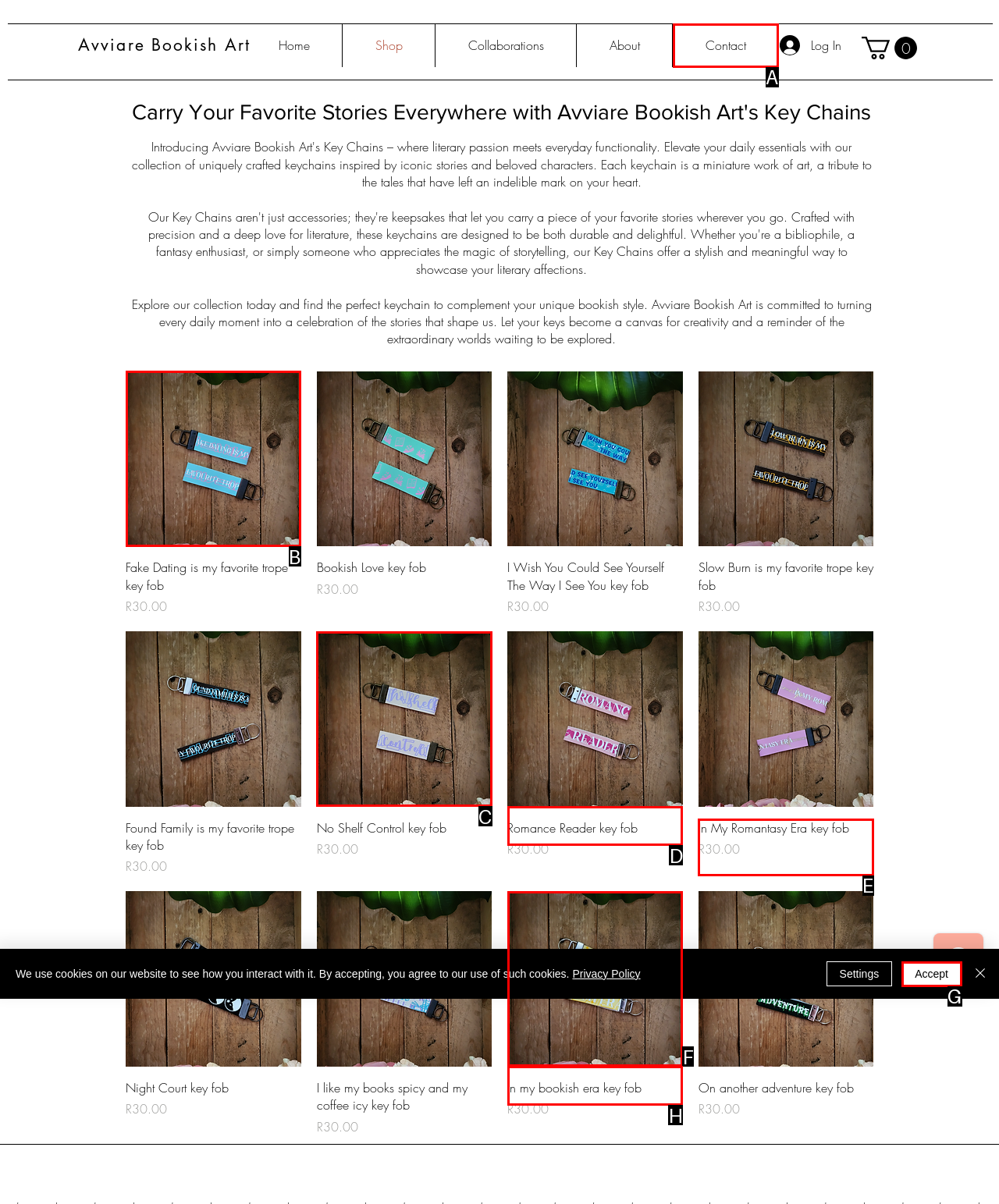Point out the HTML element I should click to achieve the following task: Quick view the 'Fake Dating is my favorite trope key fob' Provide the letter of the selected option from the choices.

B